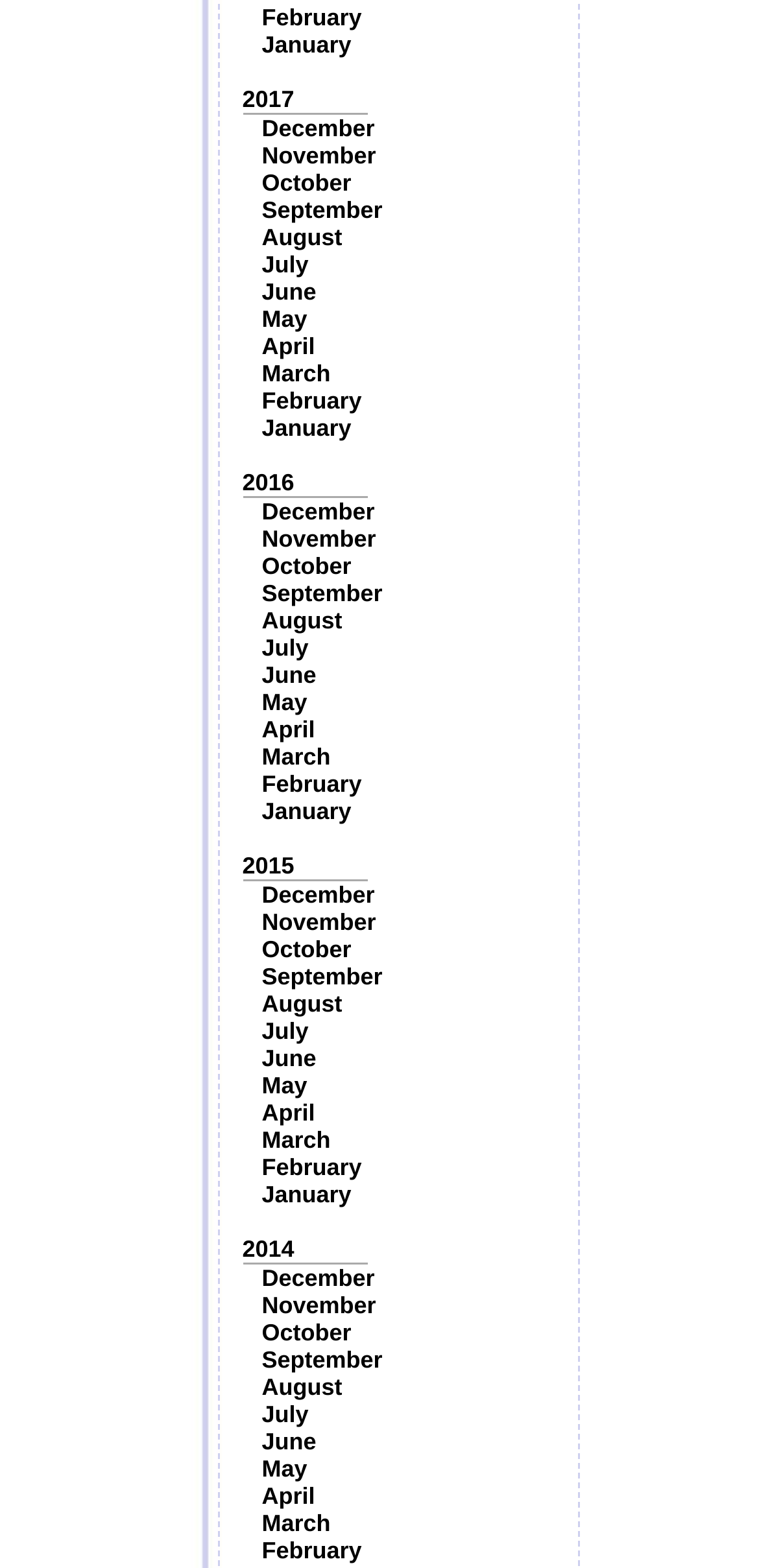Show the bounding box coordinates of the element that should be clicked to complete the task: "Go to 2016".

[0.319, 0.299, 0.388, 0.316]